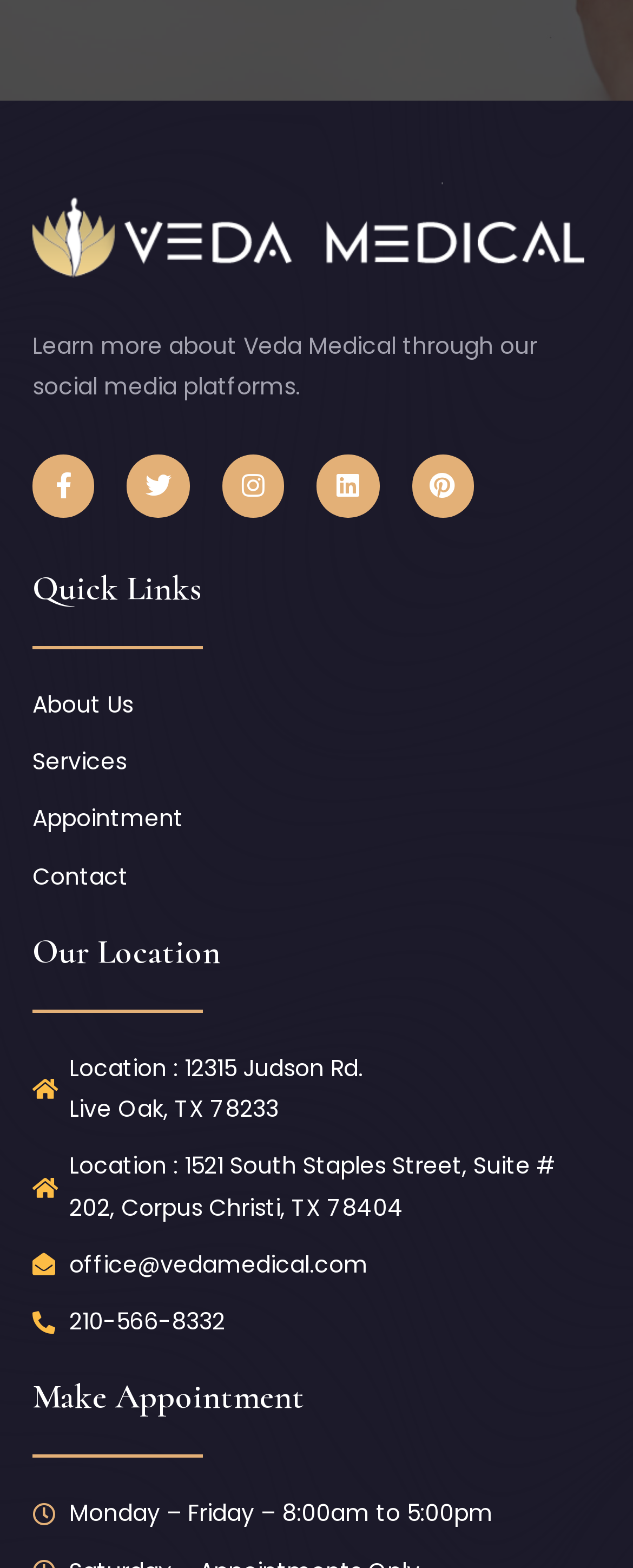Could you find the bounding box coordinates of the clickable area to complete this instruction: "Chat with someone"?

None